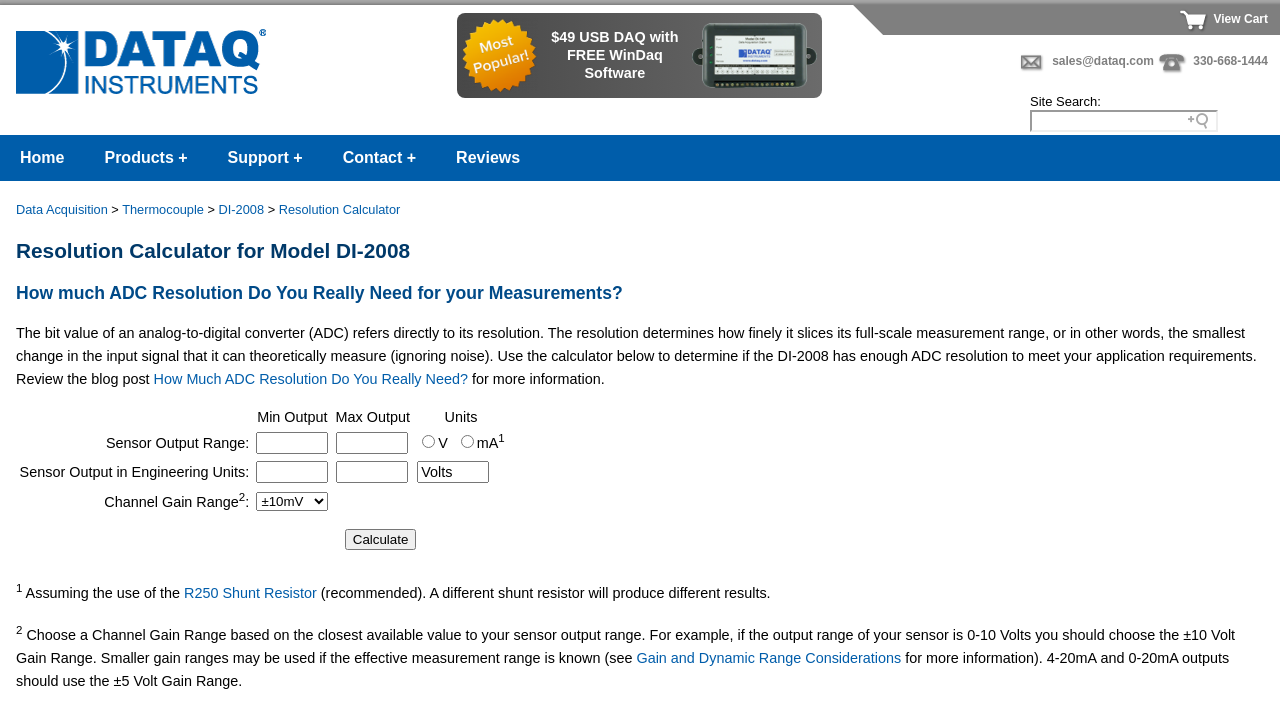Please identify the bounding box coordinates of the clickable region that I should interact with to perform the following instruction: "Go to Home page". The coordinates should be expressed as four float numbers between 0 and 1, i.e., [left, top, right, bottom].

None